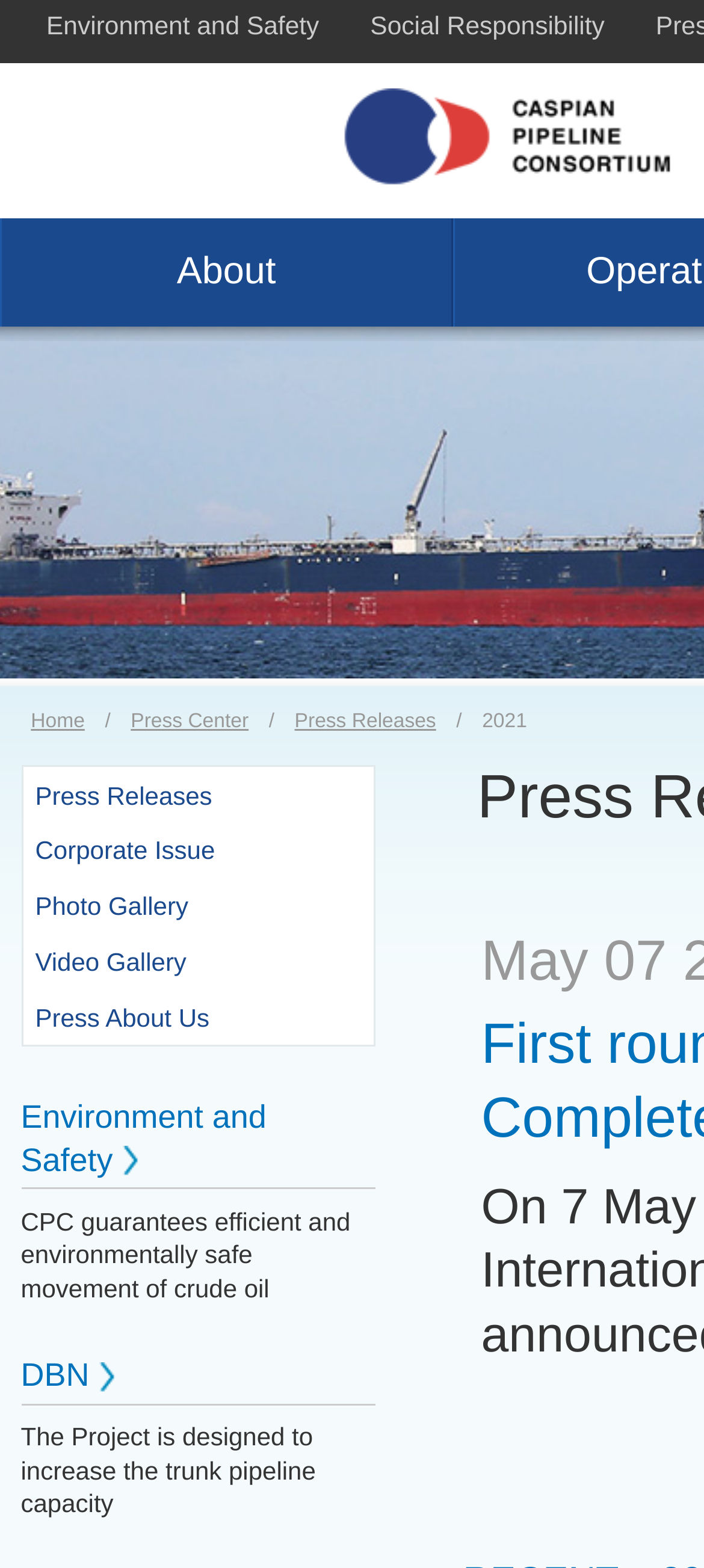How many galleries are available?
Please provide a single word or phrase in response based on the screenshot.

2